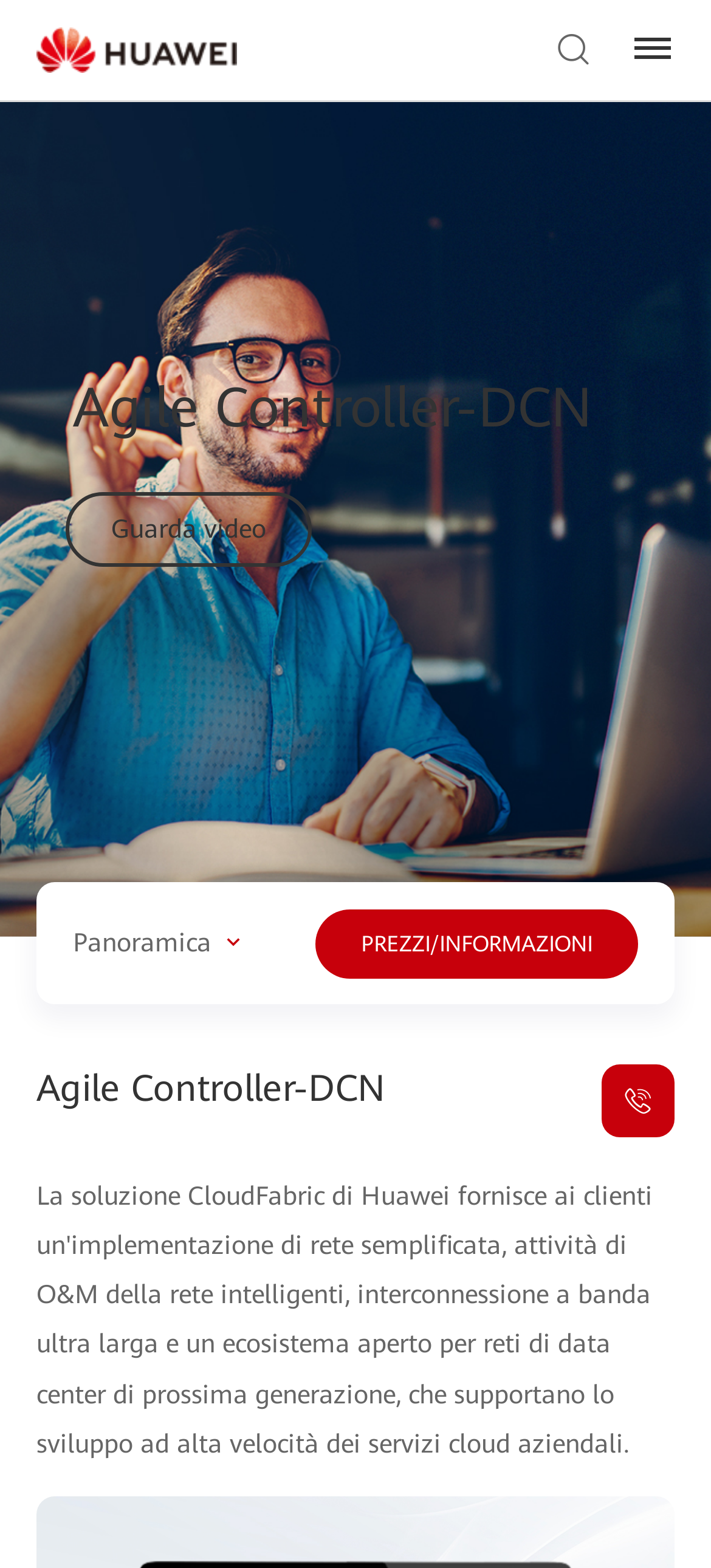What is the title of the main section?
Please provide a comprehensive answer based on the contents of the image.

The title of the main section is 'Agile Controller-DCN', which can be inferred from the heading element with the text 'Agile Controller-DCN' at the top center of the webpage.